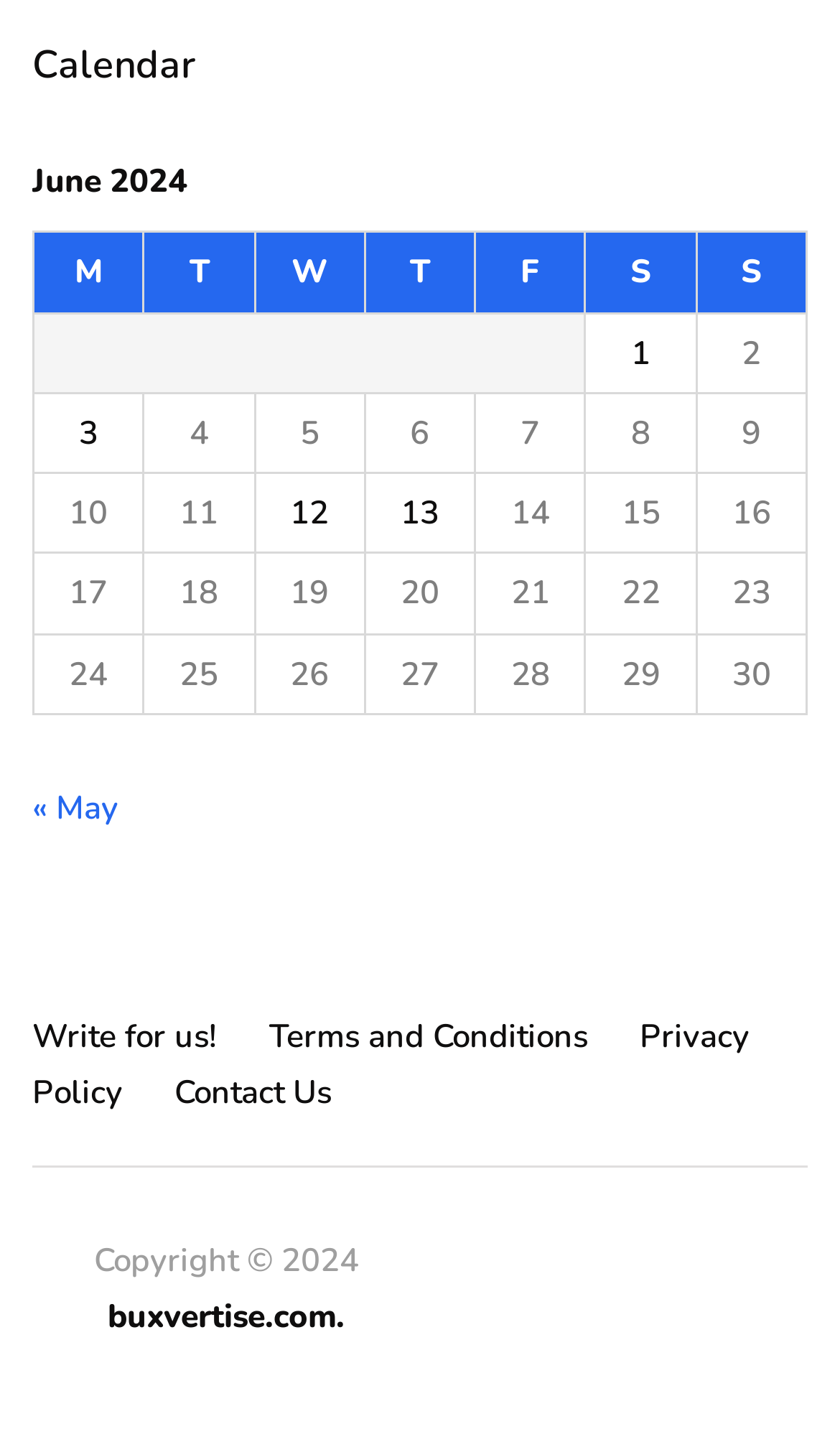How many days are shown in the calendar?
Using the image, provide a detailed and thorough answer to the question.

The calendar table has 30 rows, each representing a day of the month, from 1 to 30.